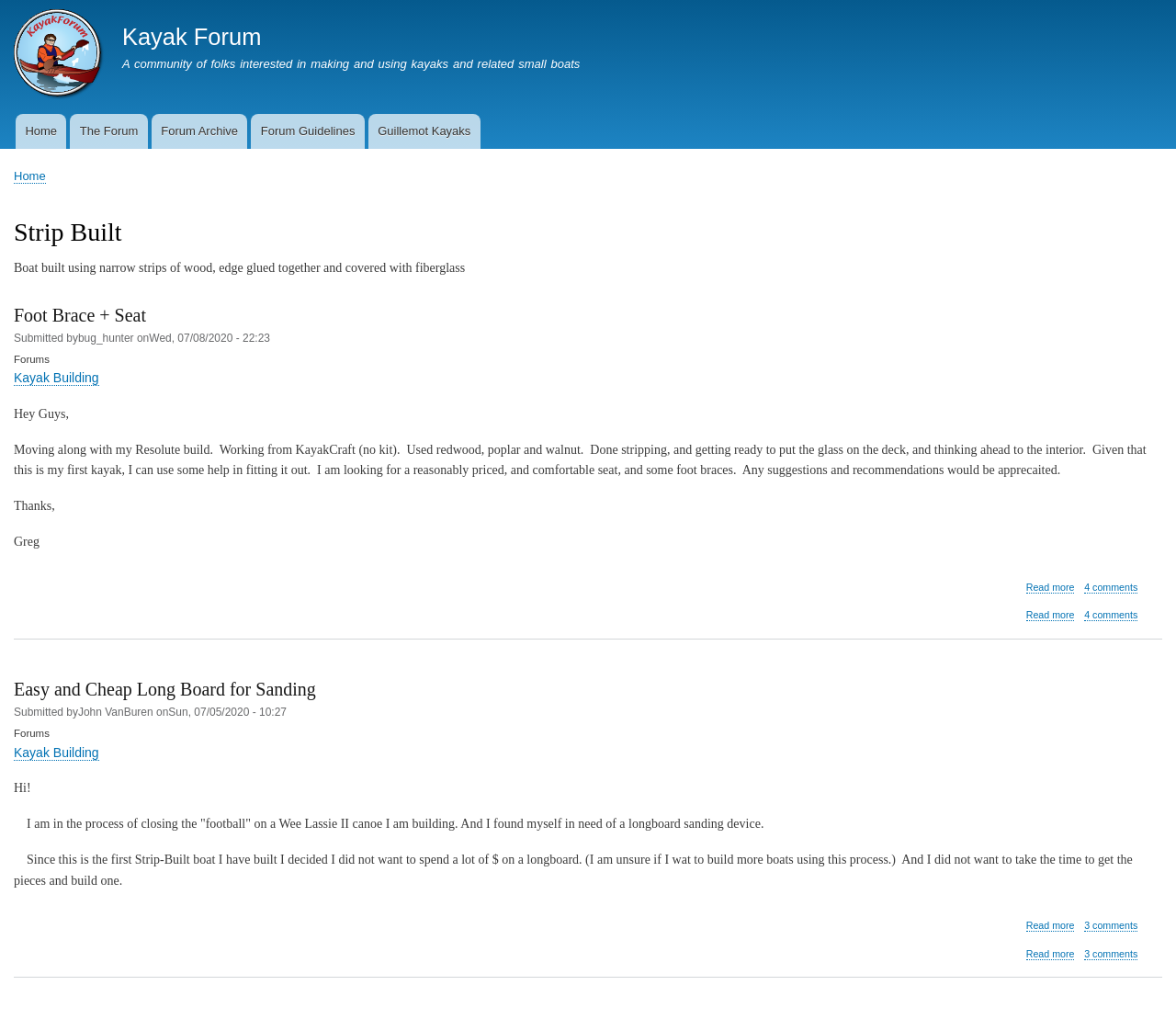Kindly determine the bounding box coordinates for the clickable area to achieve the given instruction: "Click on the 'Home' link at the top left".

[0.012, 0.009, 0.09, 0.105]